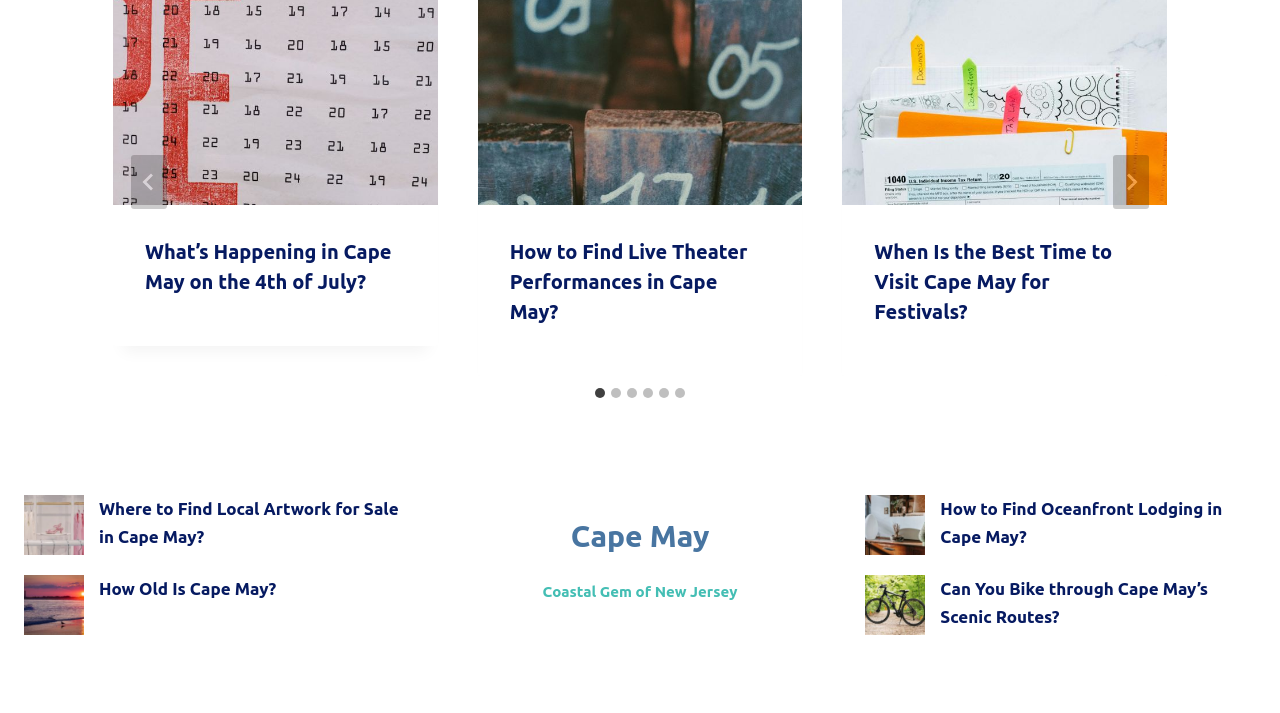Please study the image and answer the question comprehensively:
How many slides are available?

There are 6 tabs in the tablist, each representing a slide, labeled from 'Go to slide 1' to 'Go to slide 6'.